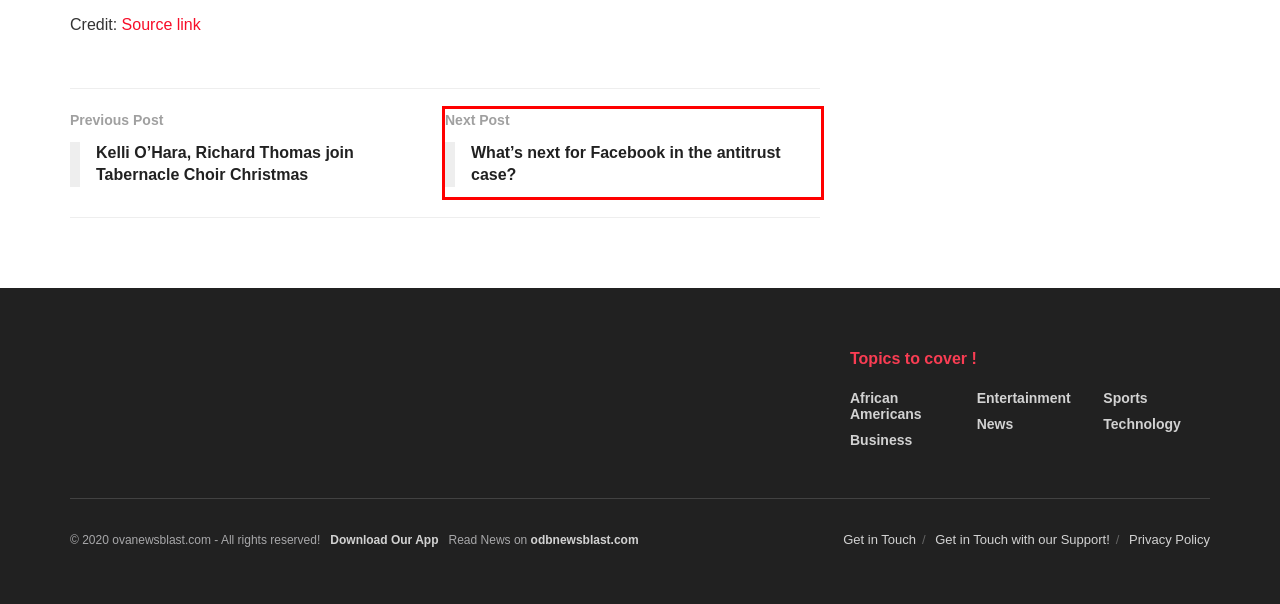Inspect the screenshot of a webpage with a red rectangle bounding box. Identify the webpage description that best corresponds to the new webpage after clicking the element inside the bounding box. Here are the candidates:
A. Entertainment – OvaNewsBlast.com
B. Sports – OvaNewsBlast.com
C. African Americans – OvaNewsBlast.com
D. News – OvaNewsBlast.com
E. Yahoo
F. Business – OvaNewsBlast.com
G. Kelli O’Hara, Richard Thomas join Tabernacle Choir Christmas – OvaNewsBlast.com
H. What’s next for Facebook in the antitrust case? – OvaNewsBlast.com

H